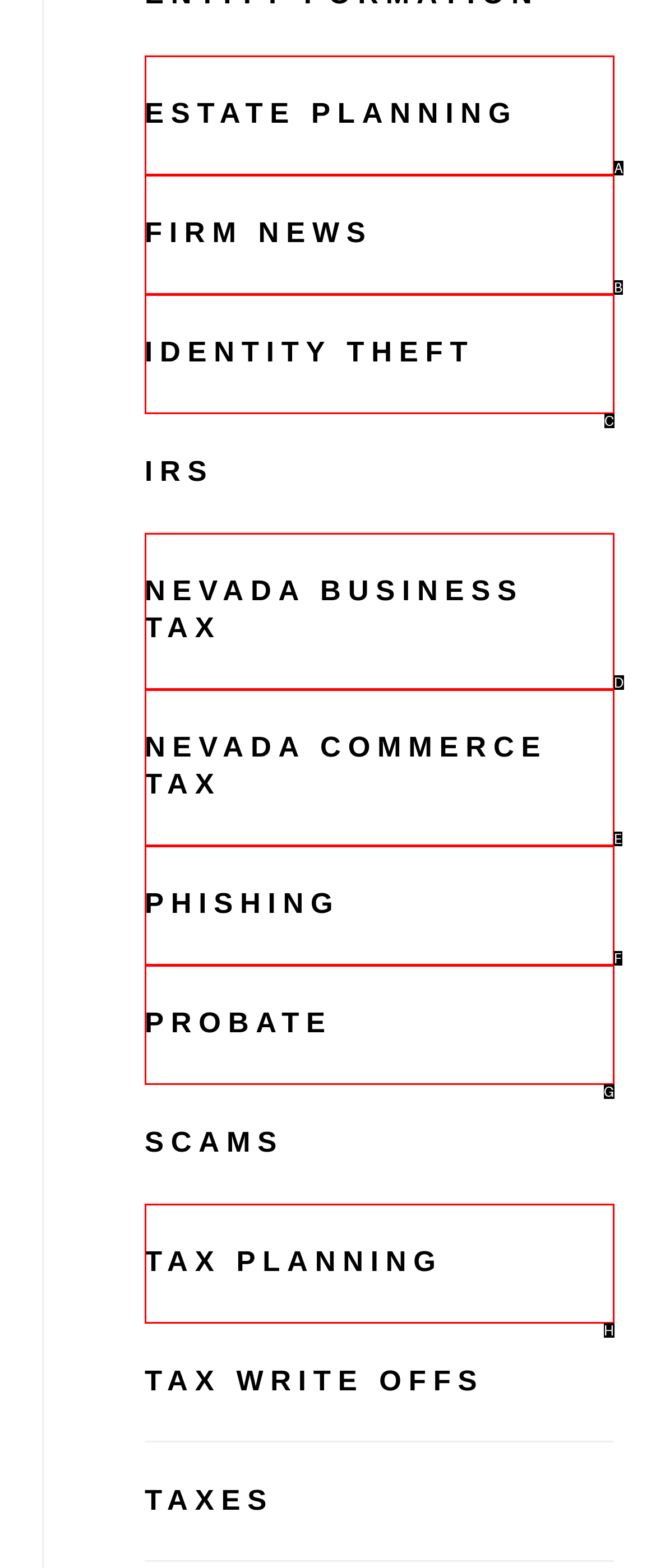Which option should be clicked to execute the task: Explore TAX PLANNING?
Reply with the letter of the chosen option.

H